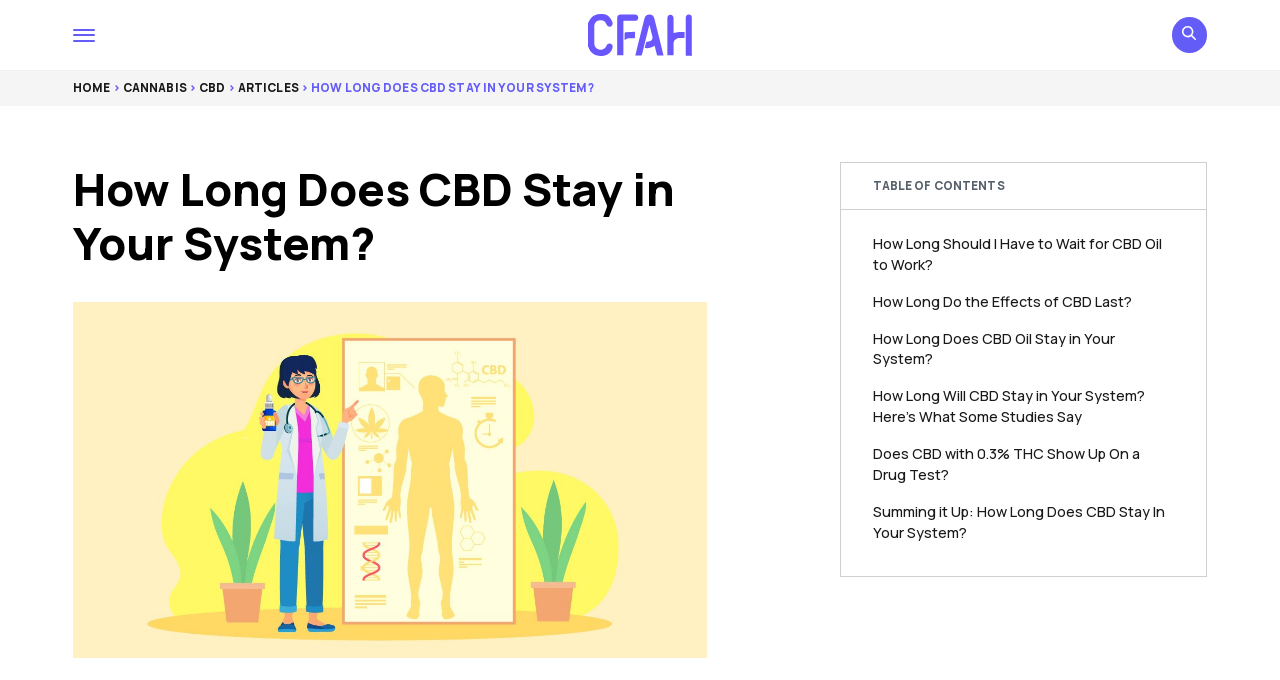Find the bounding box coordinates of the element to click in order to complete the given instruction: "Download Final Report."

None